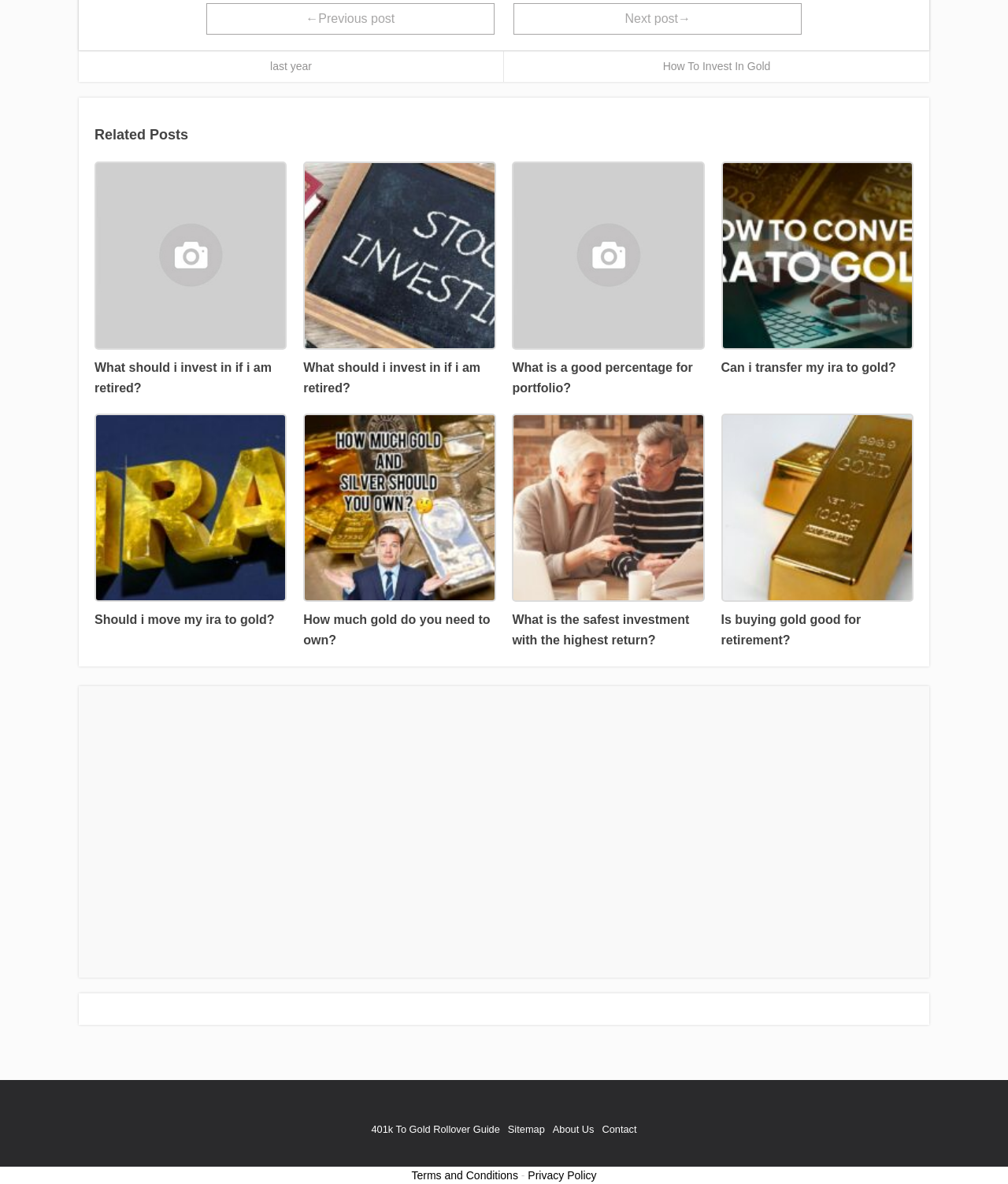Analyze the image and answer the question with as much detail as possible: 
What is the purpose of the 'Next post→' link?

The 'Next post→' link is likely used to navigate to the next post in a series of blog posts or articles, allowing users to easily access related content.